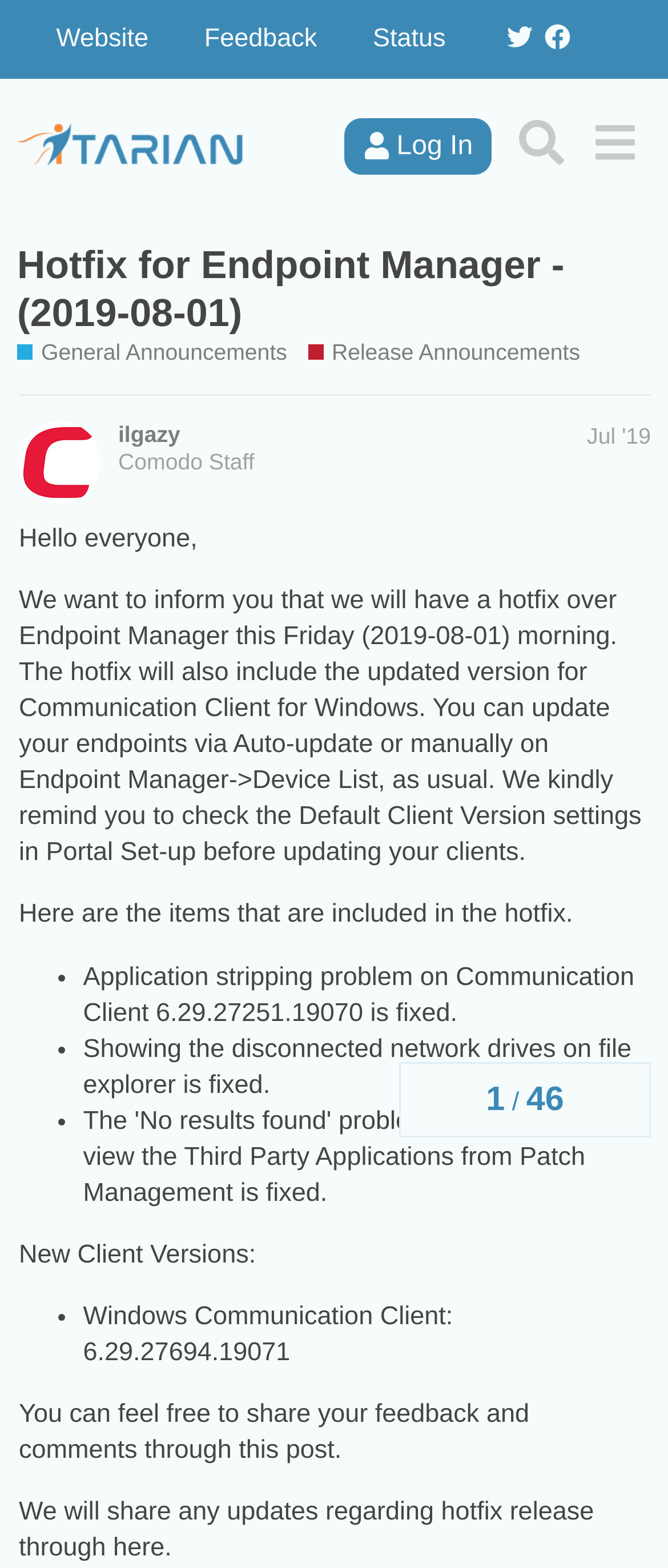Please give a concise answer to this question using a single word or phrase: 
What is the issue fixed in Communication Client 6.29.27251.19070?

Application stripping problem